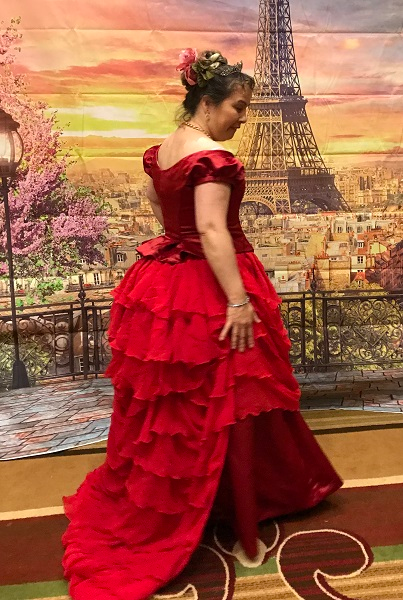What is the iconic landmark in the background?
Please respond to the question with a detailed and well-explained answer.

The caption describes the background as a picturesque scene reminiscent of Paris, and specifically mentions the Eiffel Tower rising majestically above a beautifully landscaped urban setting.